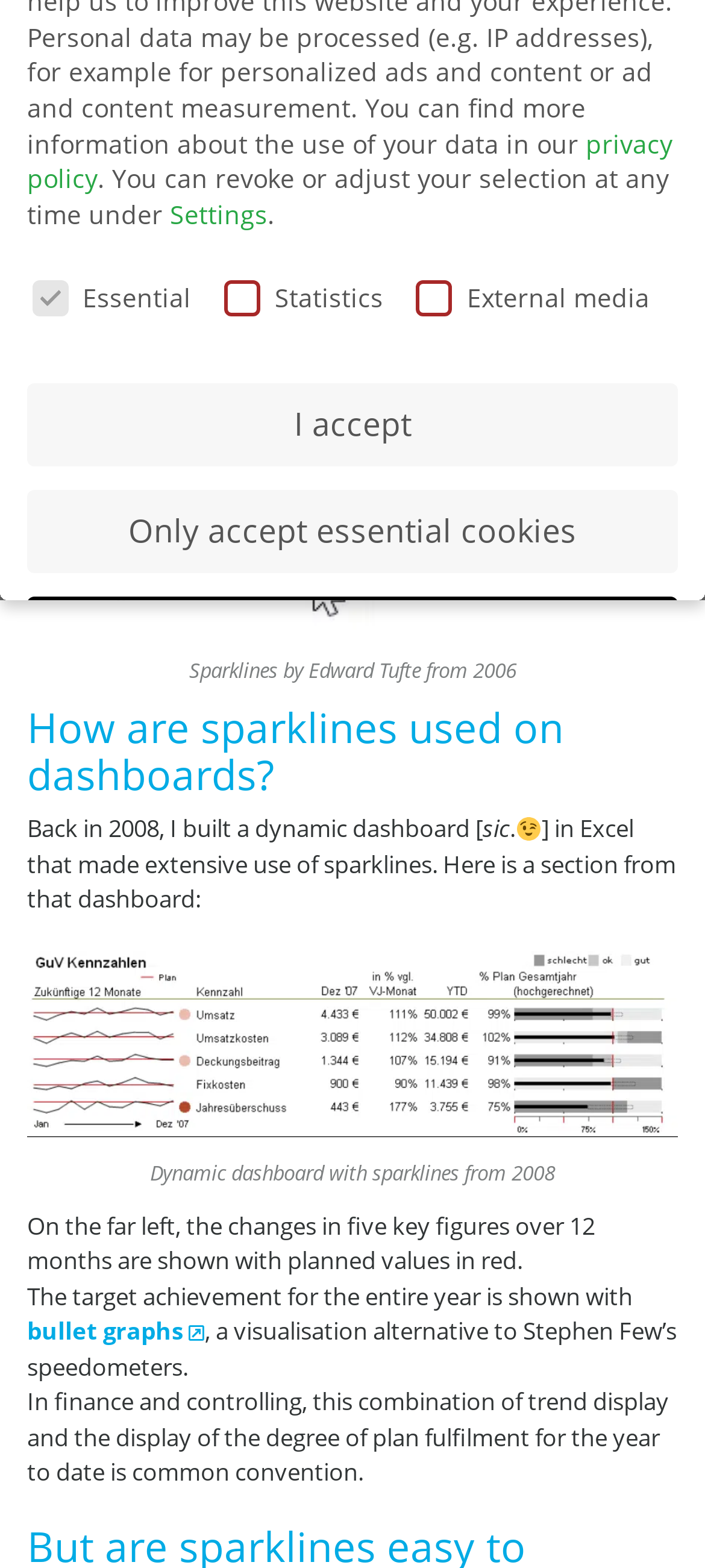Please determine the bounding box coordinates, formatted as (top-left x, top-left y, bottom-right x, bottom-right y), with all values as floating point numbers between 0 and 1. Identify the bounding box of the region described as: Imprint

[0.679, 0.449, 0.777, 0.465]